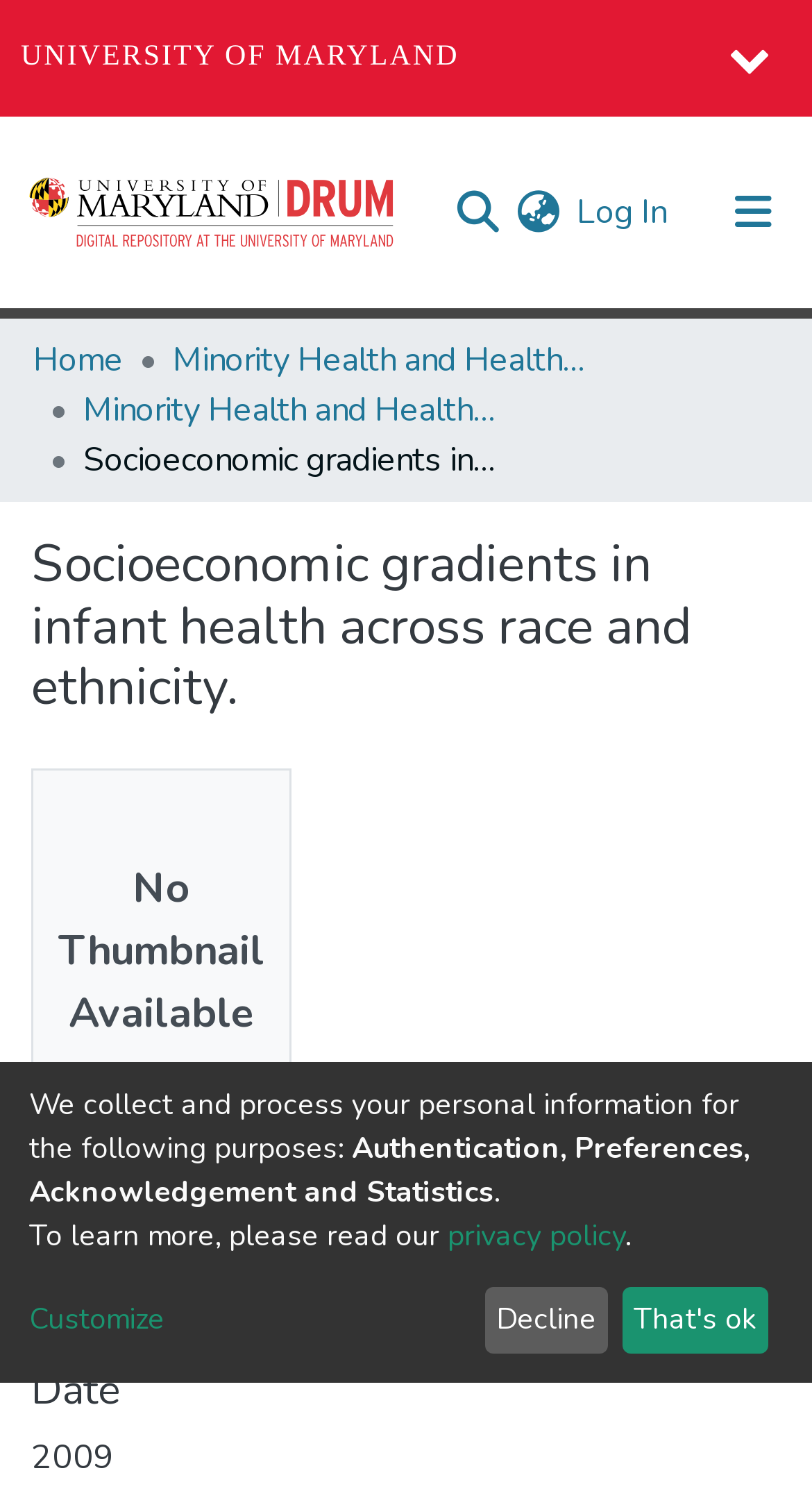What is the name of the university?
Give a detailed explanation using the information visible in the image.

The name of the university can be found in the top-left corner of the webpage, where it says 'UNIVERSITY OF MARYLAND' in a link format.